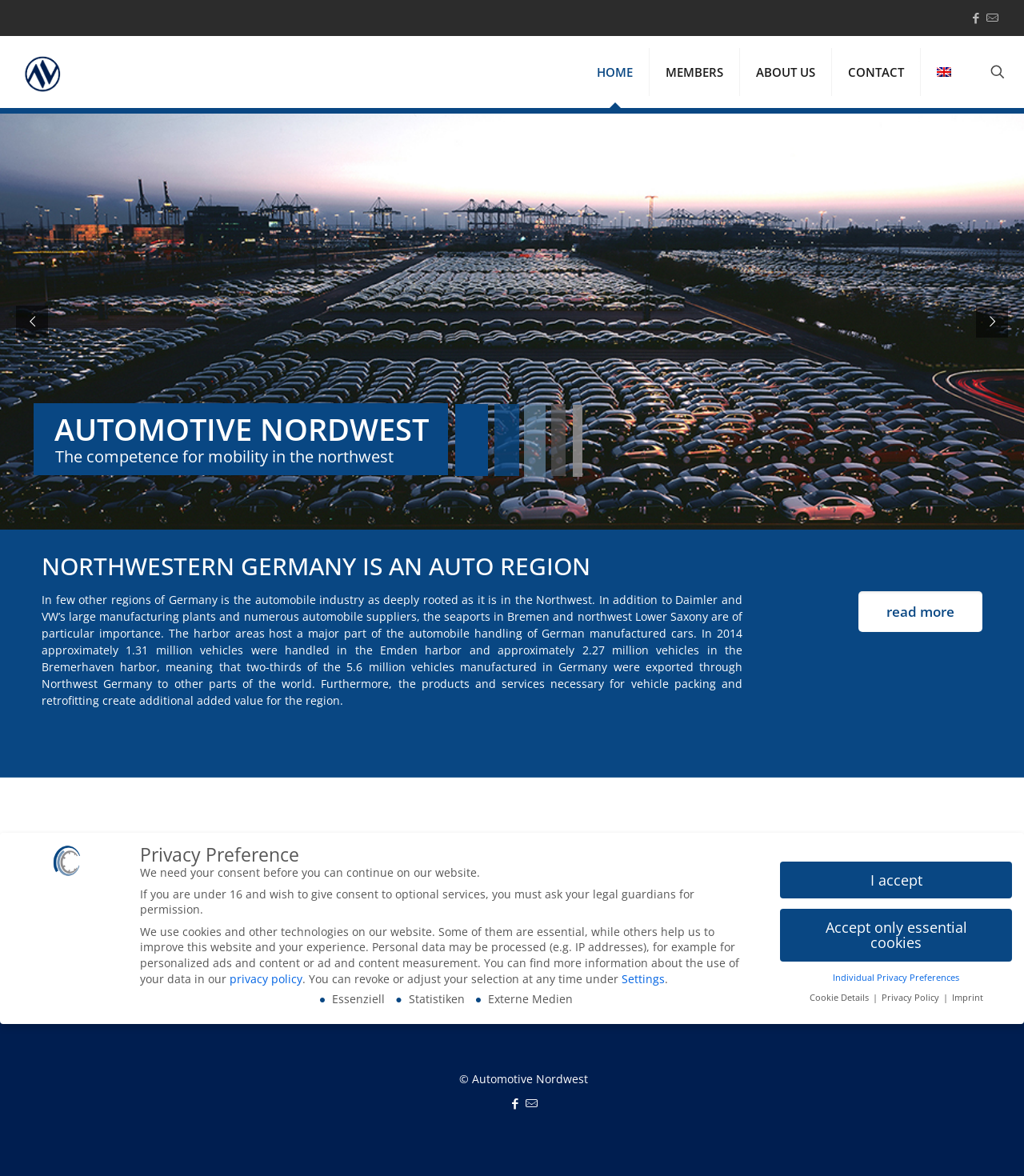Identify the bounding box coordinates of the region I need to click to complete this instruction: "Go to the HOME page".

[0.567, 0.031, 0.634, 0.092]